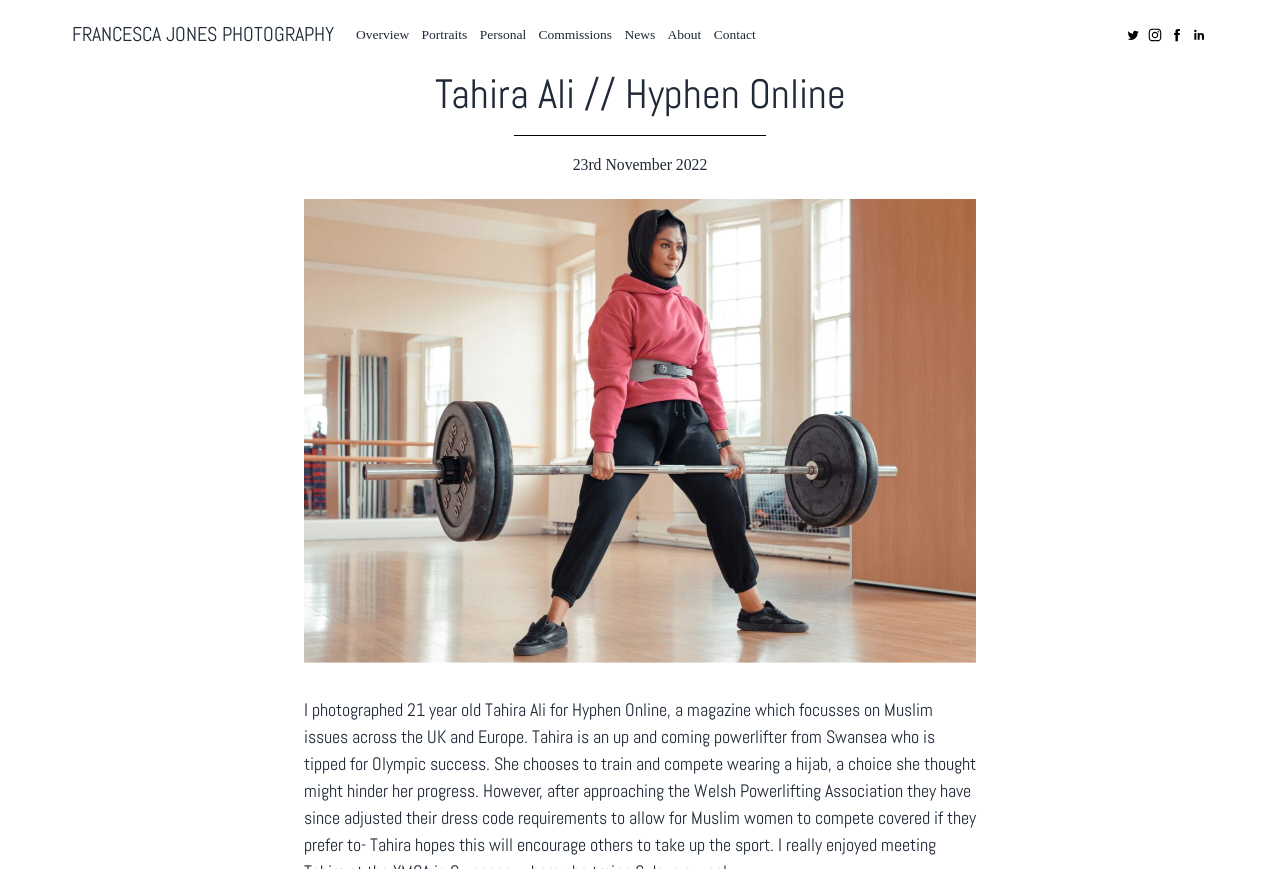What is the primary heading on this webpage?

Tahira Ali // Hyphen Online